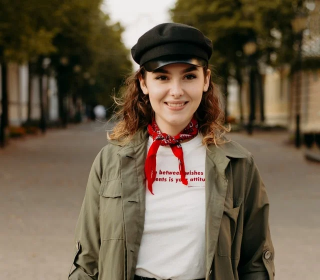What is in the background of the image?
By examining the image, provide a one-word or phrase answer.

A serene, tree-lined pathway